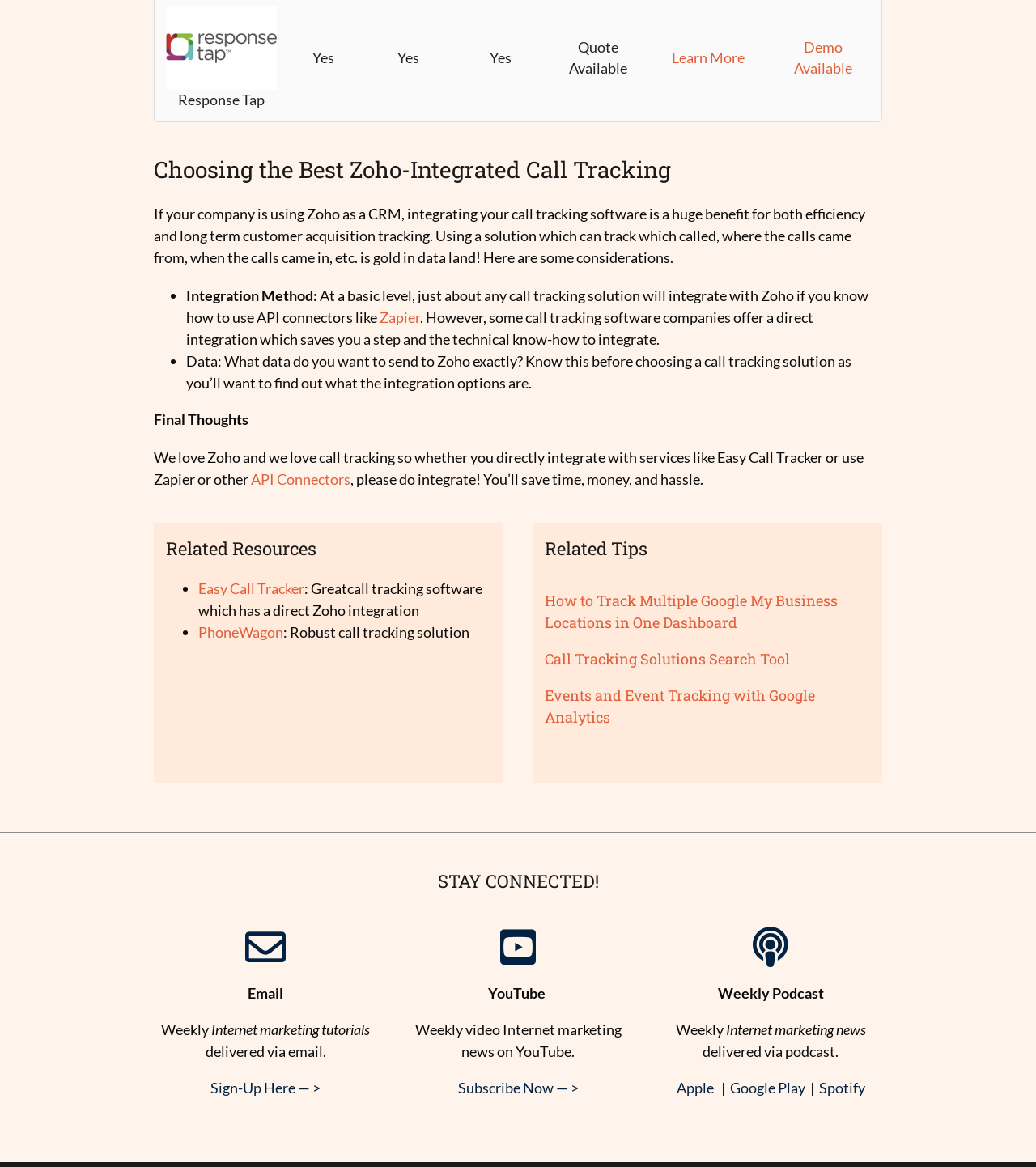Can you show the bounding box coordinates of the region to click on to complete the task described in the instruction: "Click on 'API Connectors'"?

[0.242, 0.403, 0.338, 0.418]